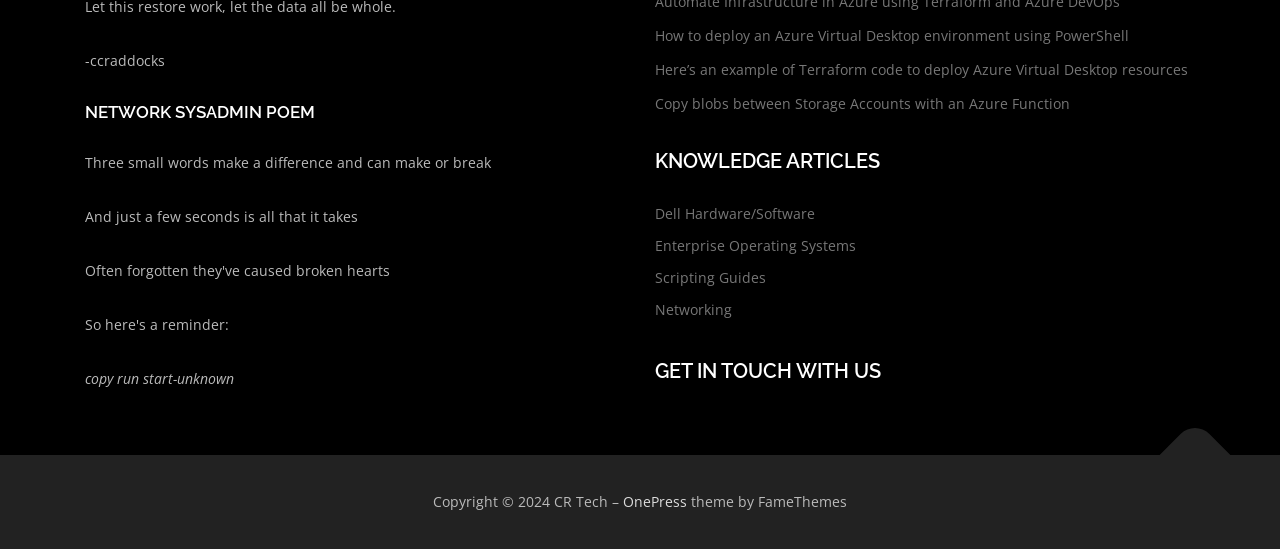Locate the bounding box coordinates of the element that should be clicked to fulfill the instruction: "Get in touch with us".

[0.512, 0.653, 0.688, 0.697]